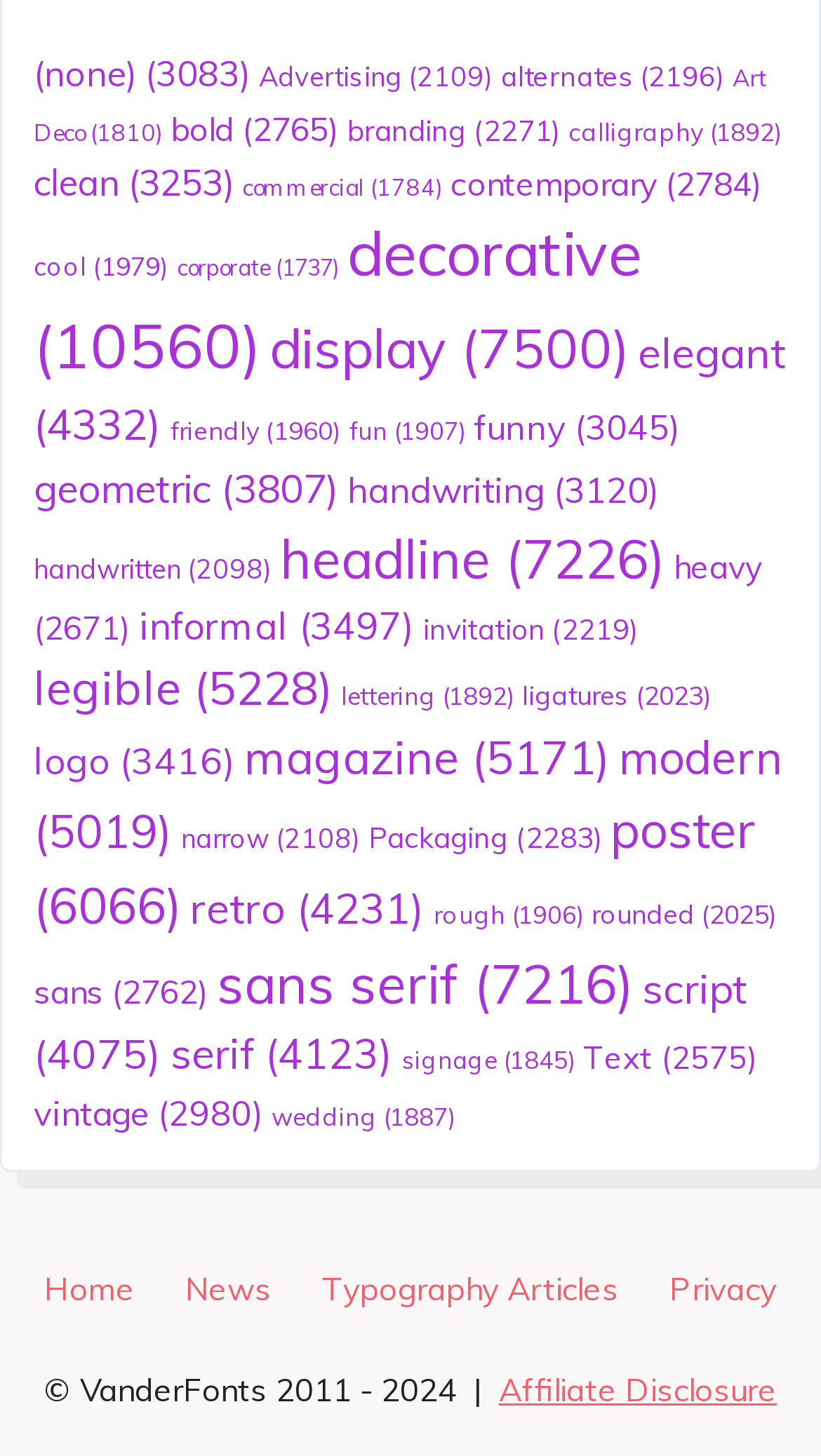Please indicate the bounding box coordinates of the element's region to be clicked to achieve the instruction: "Click on Advertising". Provide the coordinates as four float numbers between 0 and 1, i.e., [left, top, right, bottom].

[0.315, 0.041, 0.6, 0.064]